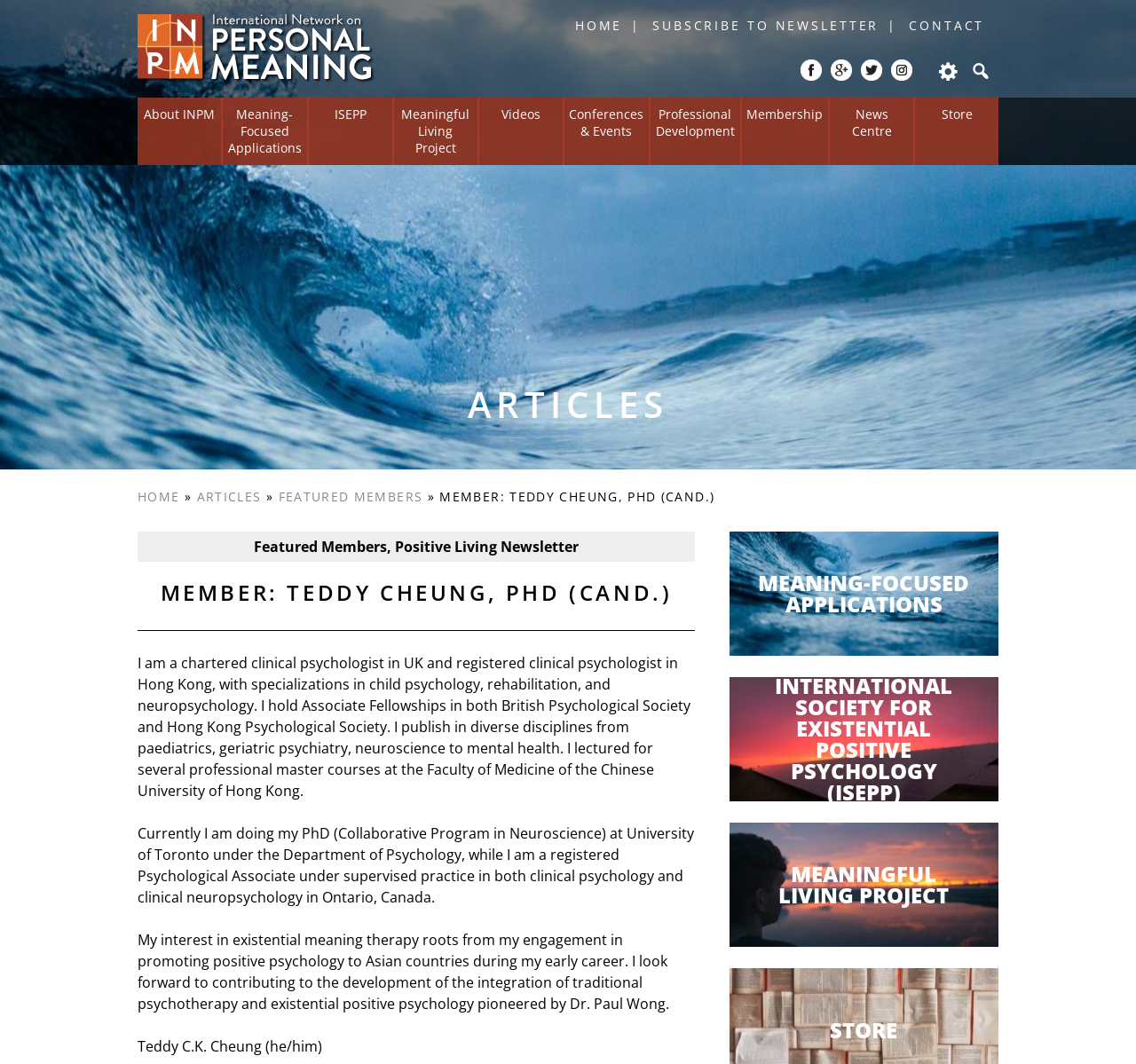Please provide the bounding box coordinates for the UI element as described: "2014: Personal Development". The coordinates must be four floats between 0 and 1, represented as [left, top, right, bottom].

[0.347, 0.371, 0.488, 0.41]